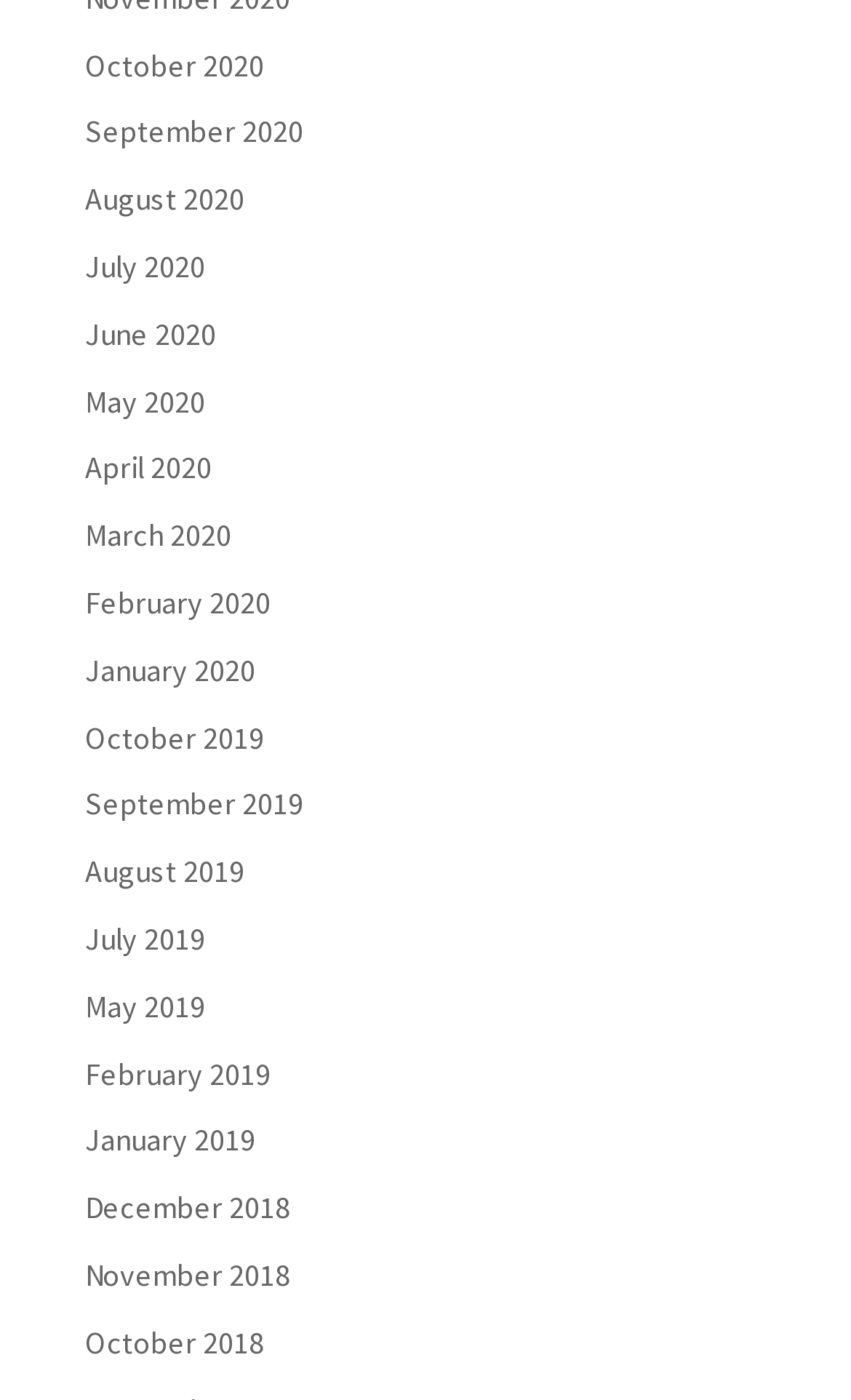How many months are listed?
Respond to the question with a single word or phrase according to the image.

19